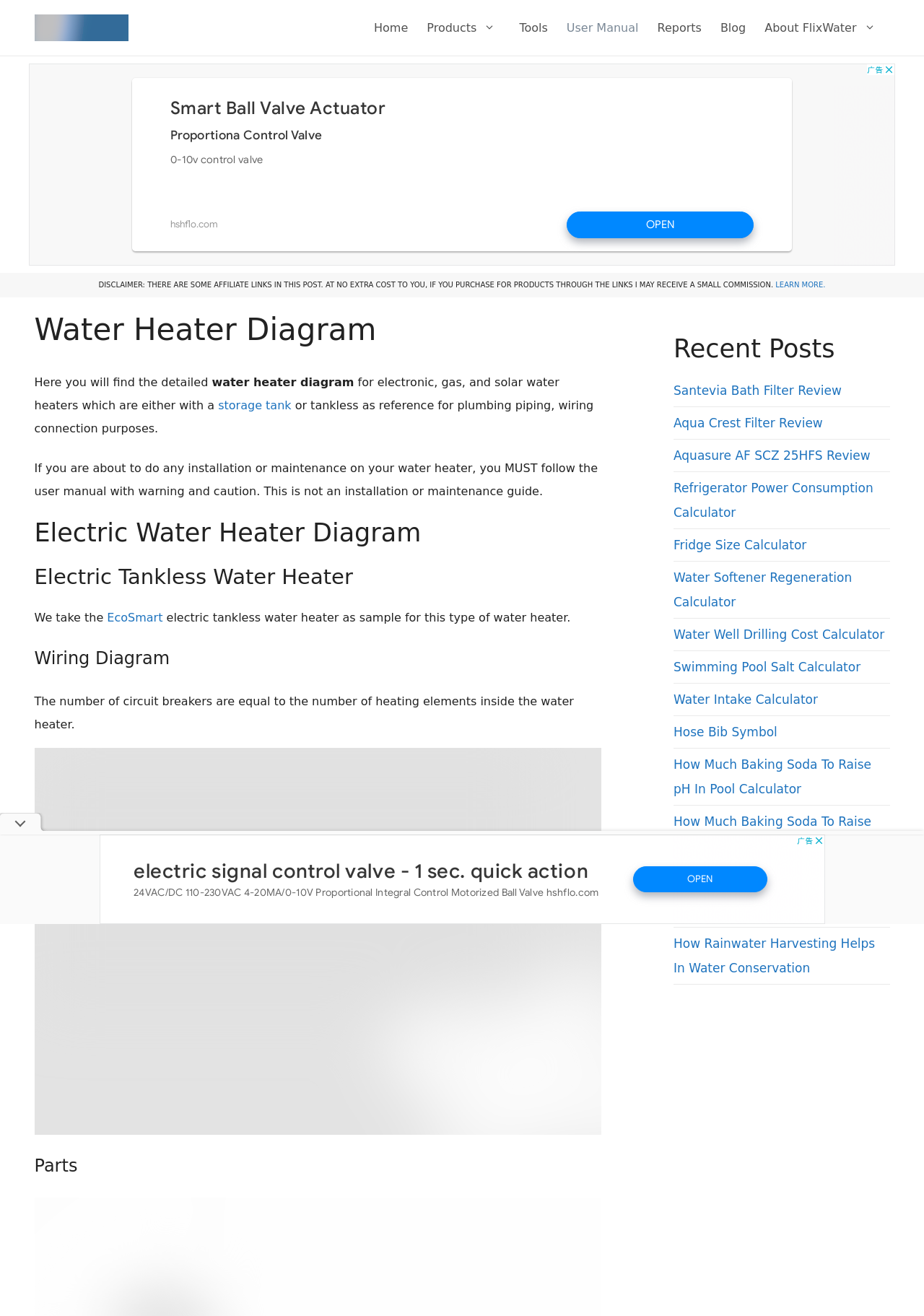Please provide a one-word or short phrase answer to the question:
What type of water heaters are covered in this webpage?

Electronic, gas, and solar